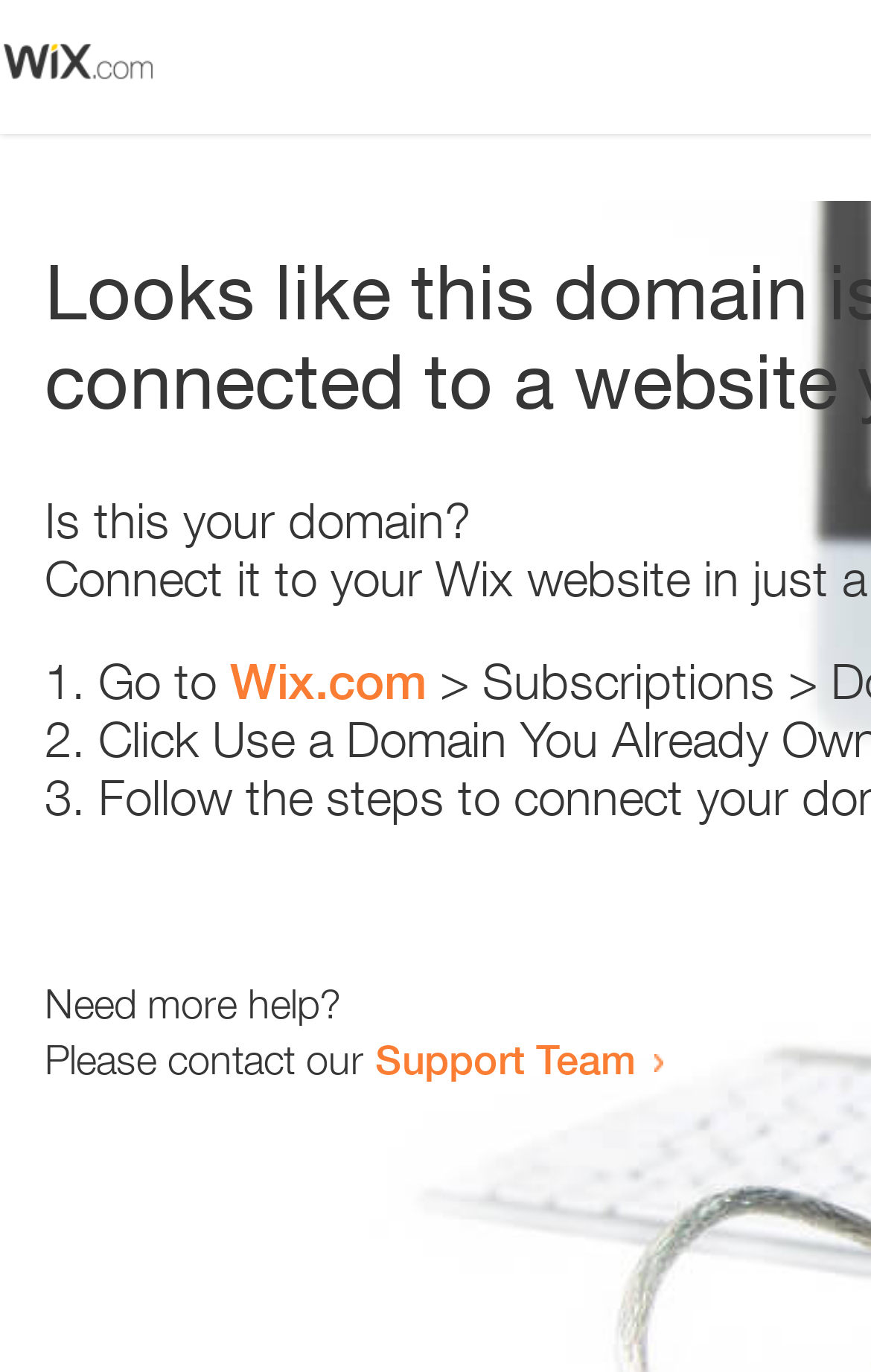Given the element description: "Wix.com", predict the bounding box coordinates of this UI element. The coordinates must be four float numbers between 0 and 1, given as [left, top, right, bottom].

[0.264, 0.475, 0.49, 0.518]